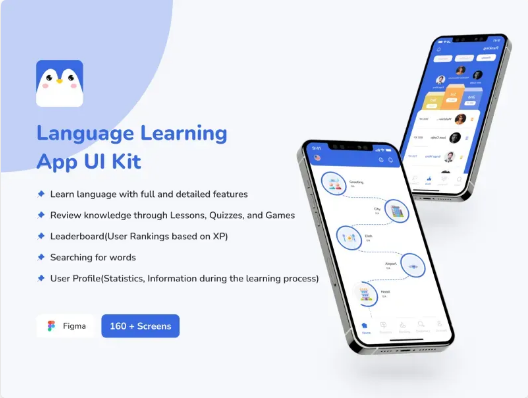Explain what is happening in the image with as much detail as possible.

The image showcases a sleek and modern Language Learning App UI Kit, specifically designed for Figma users. It features two smartphone screens displaying the app's interface, which highlights various educational tools and functionalities. The left side of the image includes a friendly icon, representing the app's playful approach to language learning.

Key features outlined in the image include:
- **Comprehensive language learning tools** with detailed functionalities.
- **Assessment methods** such as lessons, quizzes, and games to reinforce knowledge.
- A **leaderboard system** for user rankings based on experience points (XP), promoting friendly competition.
- A feature for **searching for words**, enhancing vocabulary acquisition.
- A **user profile section** that tracks statistics and provides insights into the learning process.

The kit offers over **160 screens**, enabling customization and flexibility in app design, suited for developers and designers aiming to create effective language learning experiences.